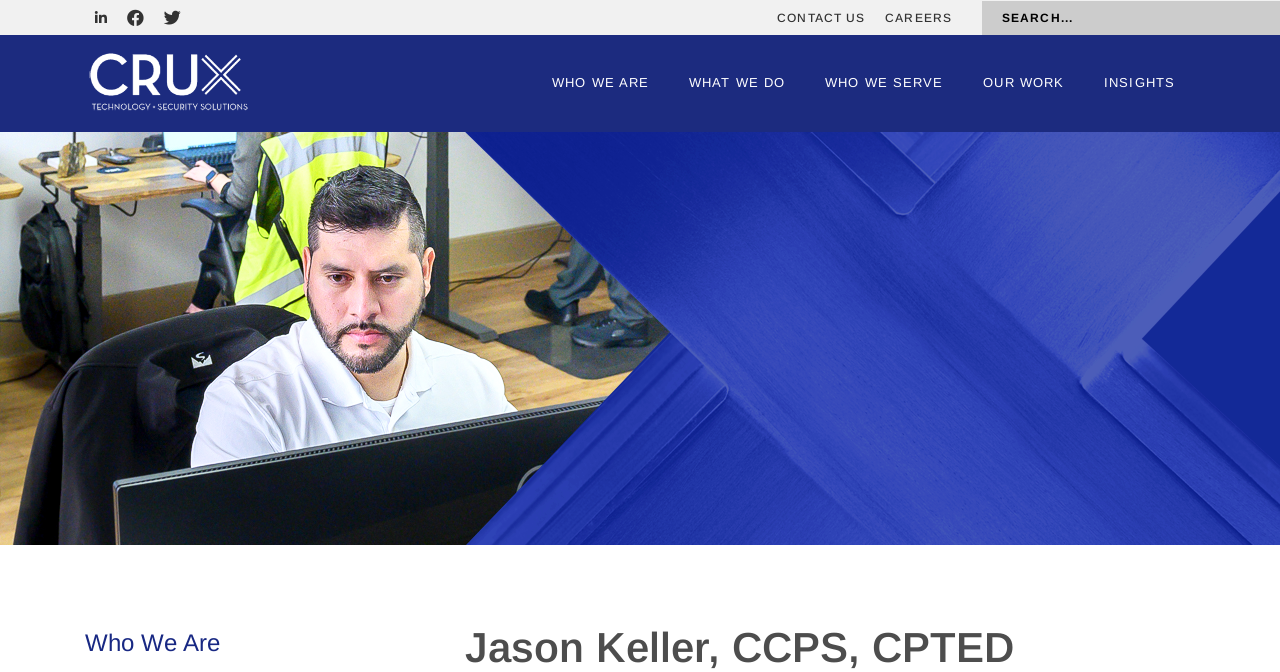Predict the bounding box coordinates of the area that should be clicked to accomplish the following instruction: "contact us". The bounding box coordinates should consist of four float numbers between 0 and 1, i.e., [left, top, right, bottom].

[0.607, 0.007, 0.676, 0.045]